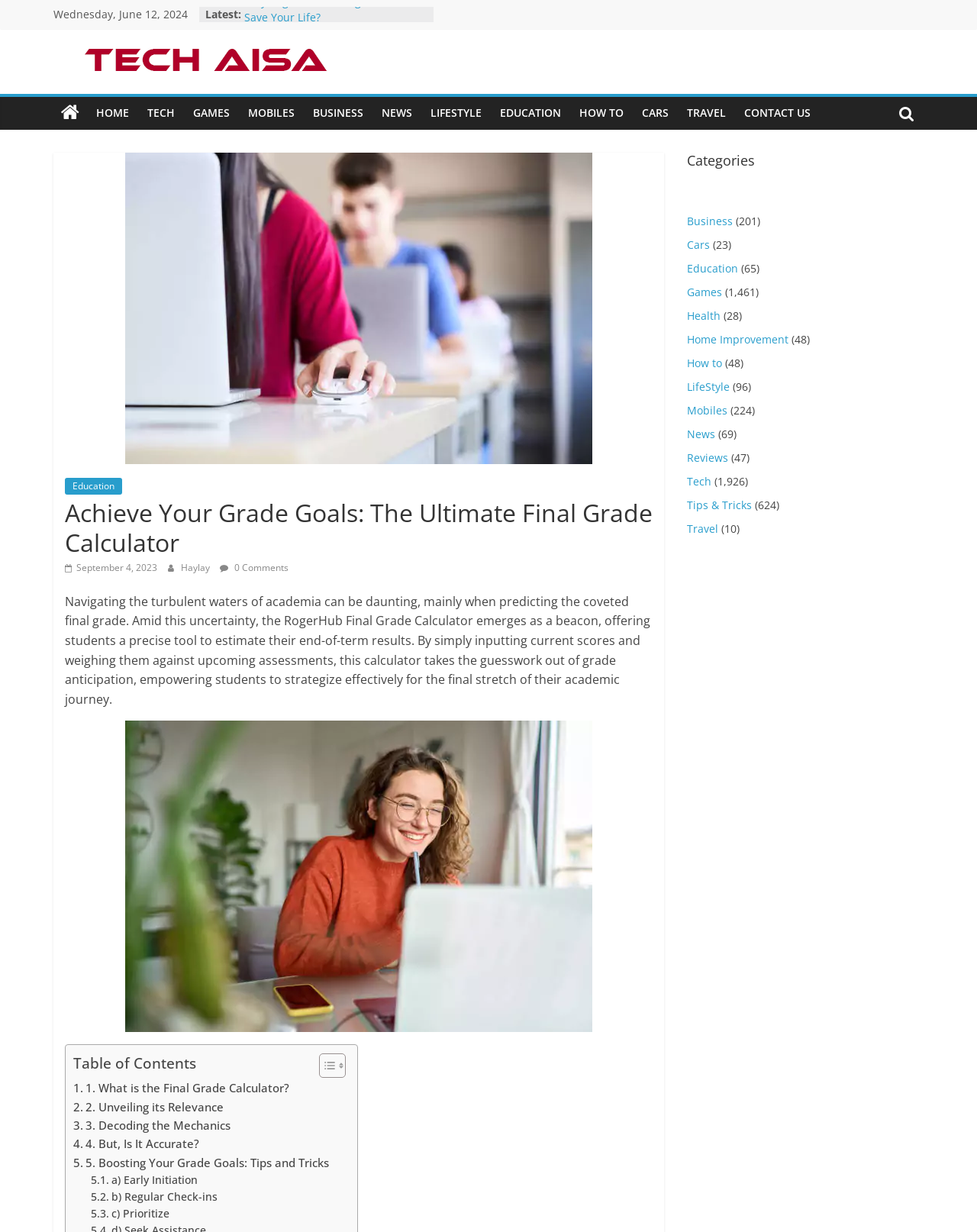Generate a comprehensive description of the contents of the webpage.

The webpage is a educational resource focused on the RogerHub Final Grade Calculator. At the top, there is a date "Wednesday, June 12, 2024" and a section labeled "Latest" with five links to various articles on different topics. Below this section, there is a navigation menu with links to different categories such as "HOME", "TECH", "GAMES", "MOBILES", and others.

On the left side of the page, there is a section dedicated to the RogerHub Final Grade Calculator, featuring an image of the calculator and a brief description of its purpose. Below this section, there is a heading "Achieve Your Grade Goals: The Ultimate Final Grade Calculator" followed by a paragraph of text explaining the calculator's functionality and benefits.

Further down the page, there is a table of contents with links to different sections of the article, including "What is the Final Grade Calculator?", "Unveiling its Relevance", and others. Each section has a brief summary and a link to read more.

On the right side of the page, there are two complementary sections. The first section is labeled "Categories" and lists various categories such as "Business", "Cars", "Education", and others, each with a link and a number of articles in parentheses. The second section appears to be a list of popular categories, with links to "Business", "Cars", "Education", and others, each with a number of articles in parentheses.

Overall, the webpage is a resource for students to learn about the RogerHub Final Grade Calculator and how it can help them achieve their academic goals.